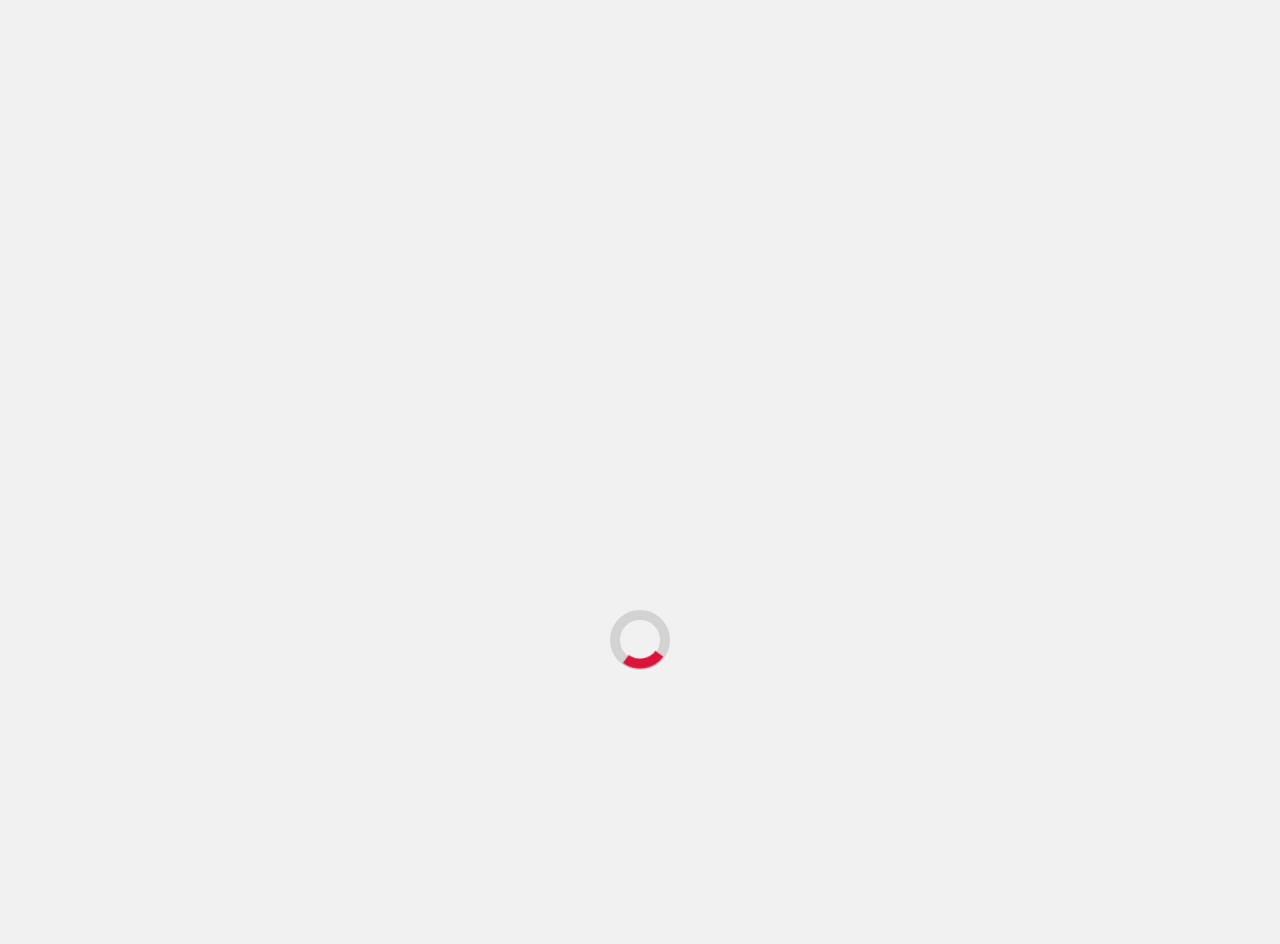Locate the primary heading on the webpage and return its text.

Acer Iconia Tab W500 Review